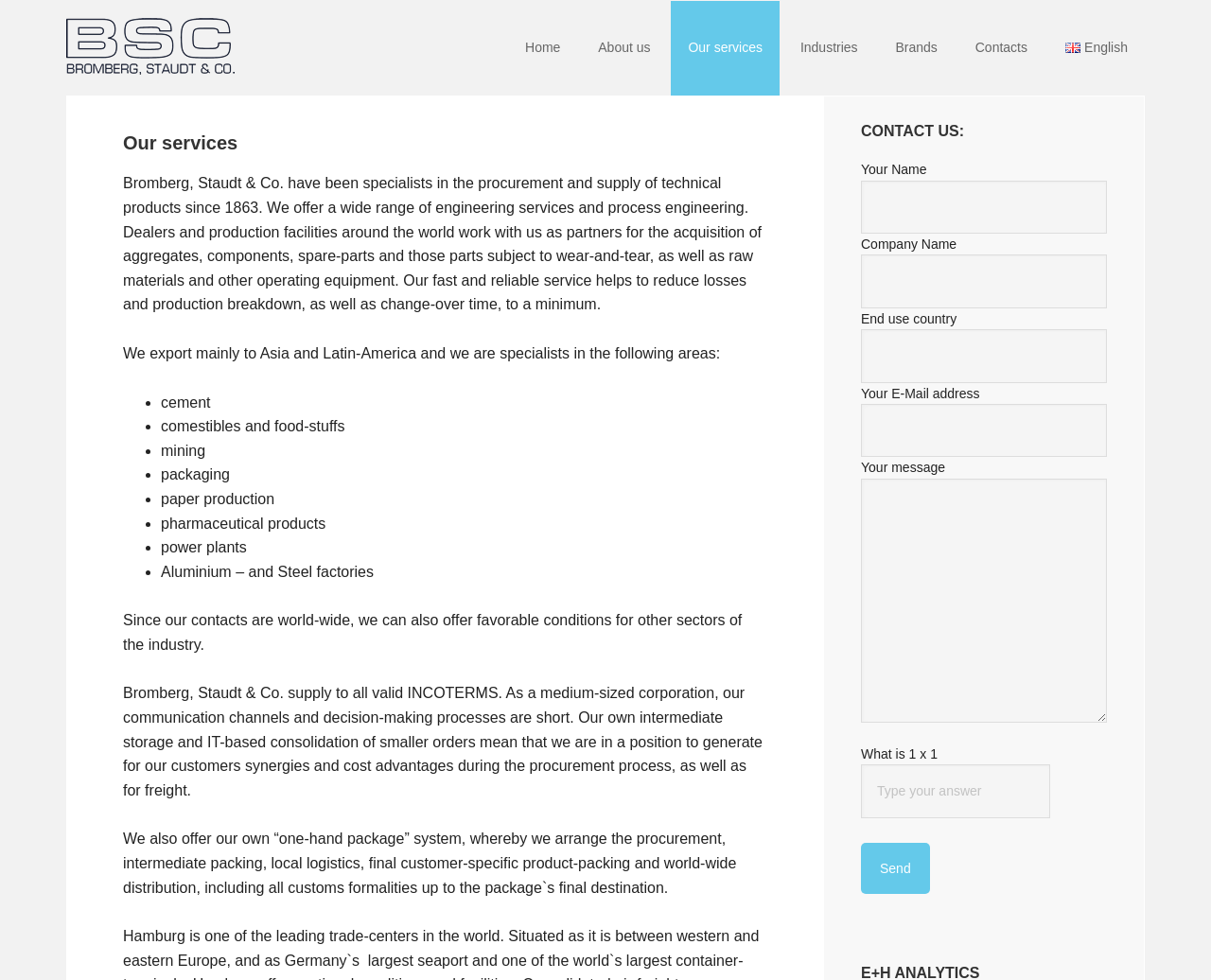Please locate the bounding box coordinates for the element that should be clicked to achieve the following instruction: "Click the 'Send' button". Ensure the coordinates are given as four float numbers between 0 and 1, i.e., [left, top, right, bottom].

[0.711, 0.86, 0.768, 0.912]